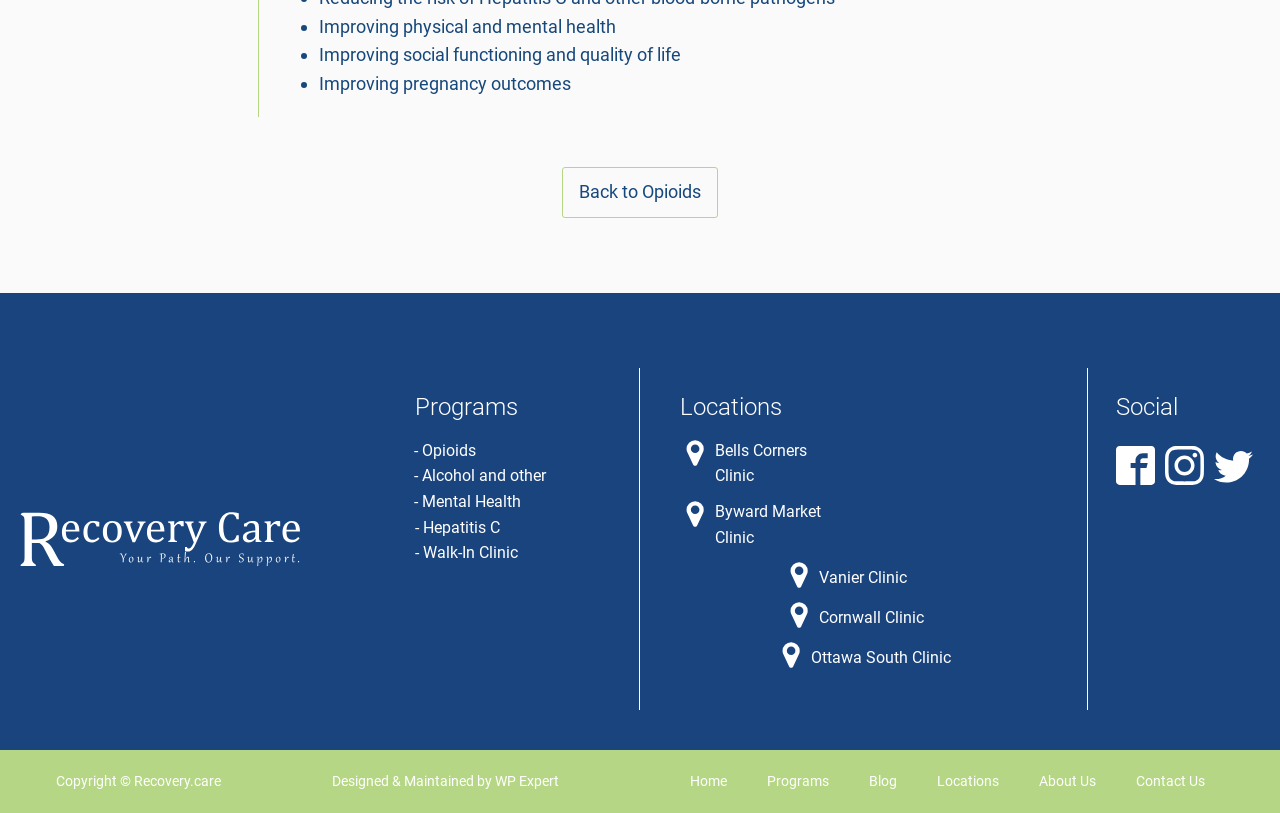Based on the element description: "Subscribe to Podcast", identify the bounding box coordinates for this UI element. The coordinates must be four float numbers between 0 and 1, listed as [left, top, right, bottom].

None